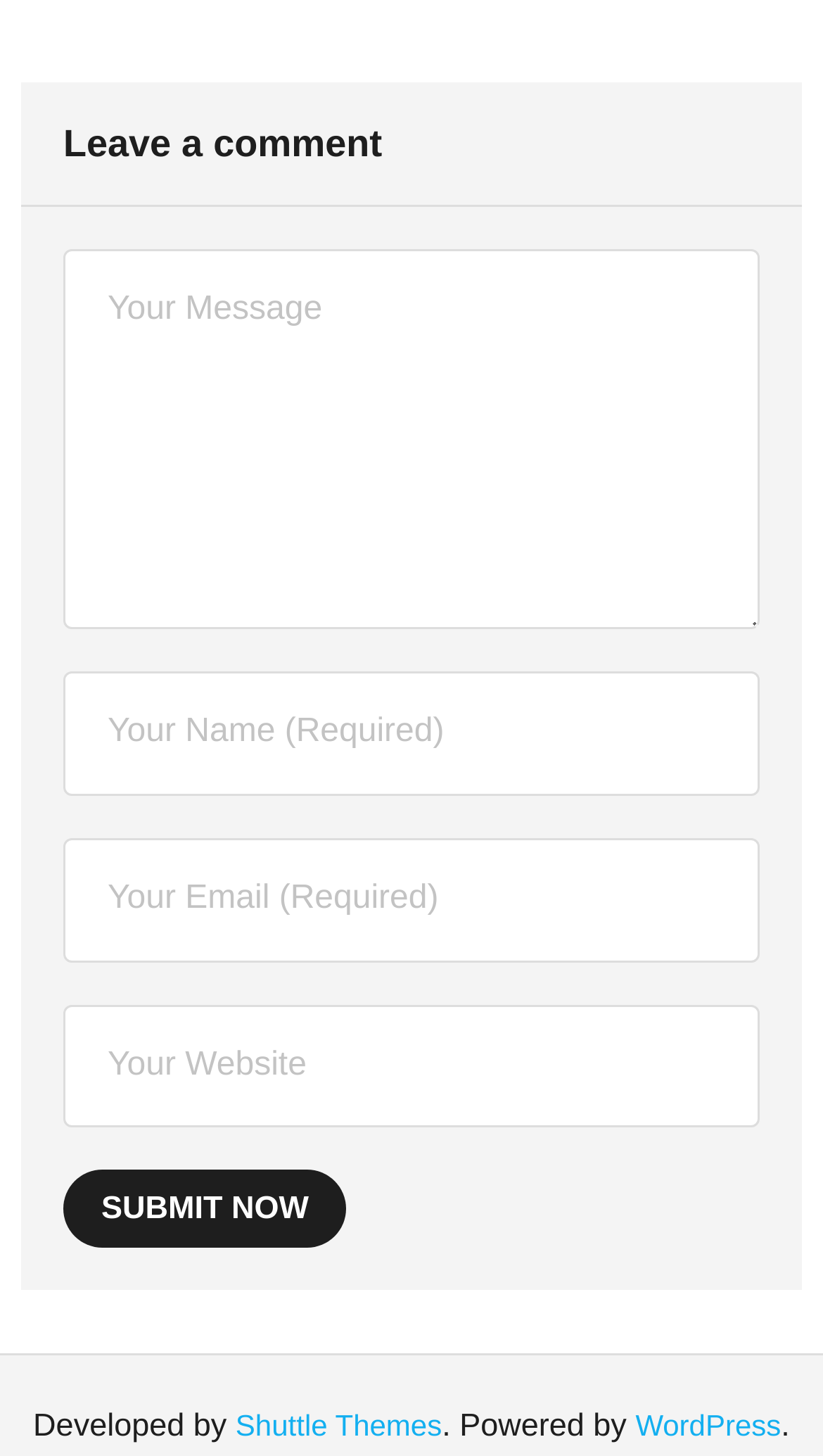How many textboxes are present on the webpage?
Please provide a detailed and comprehensive answer to the question.

There are four textboxes on the webpage, labeled as 'Your Message', 'Your Name (Required)', 'Your Email (Required)', and 'Your Website'.